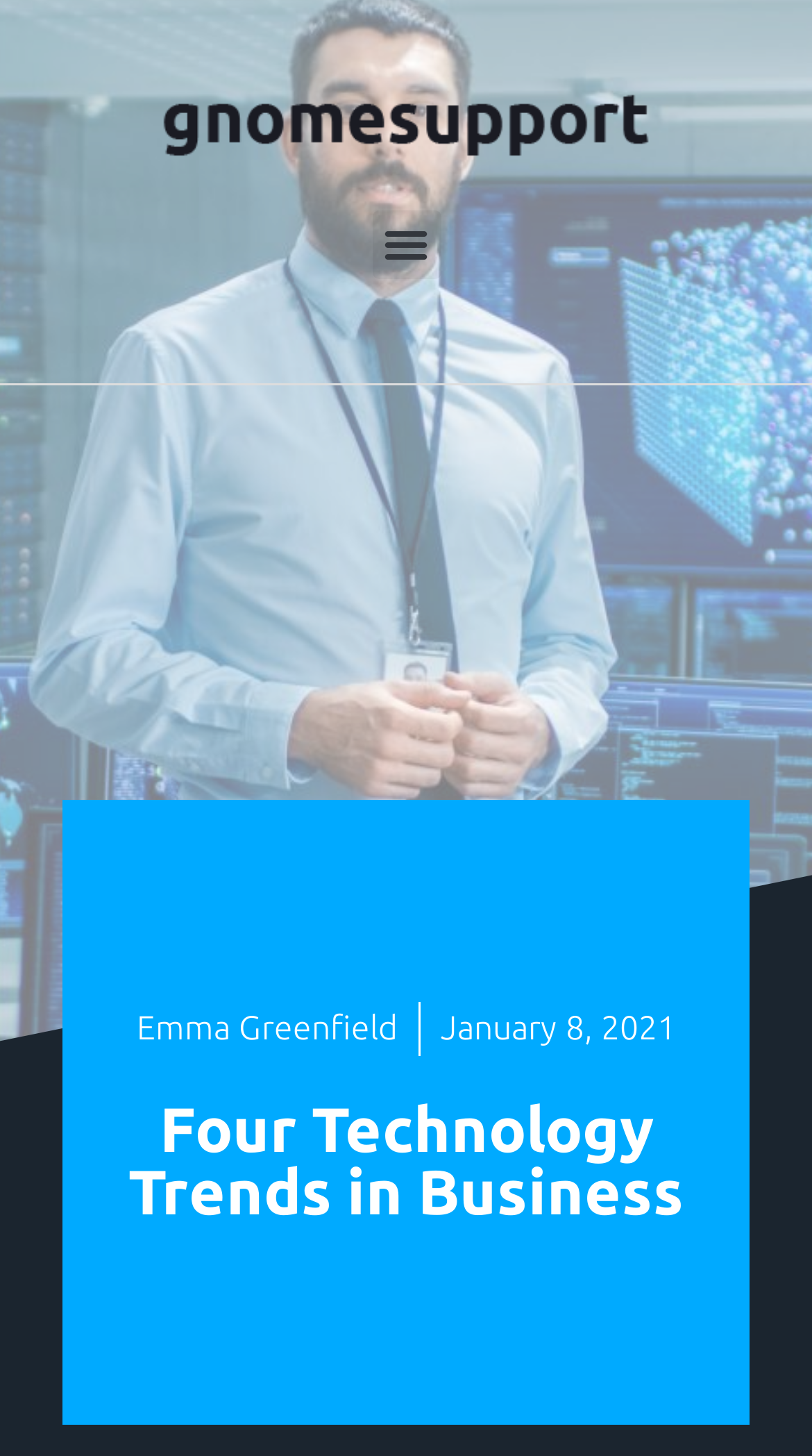Use the details in the image to answer the question thoroughly: 
When was the article published?

The publication date of the article is mentioned below the author's name, and it is 'January 8, 2021'.